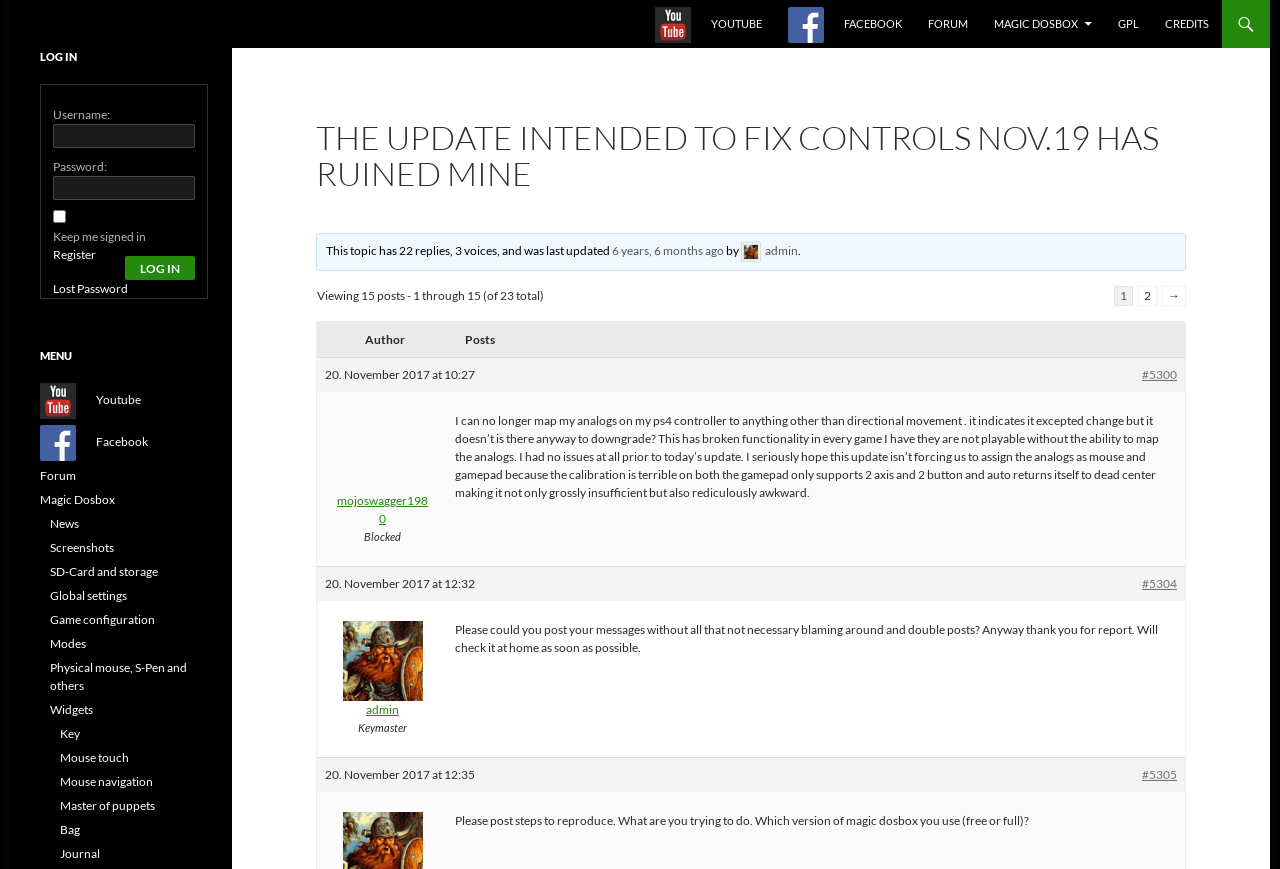Please locate the bounding box coordinates of the region I need to click to follow this instruction: "Click the LOG IN button".

[0.098, 0.295, 0.152, 0.322]